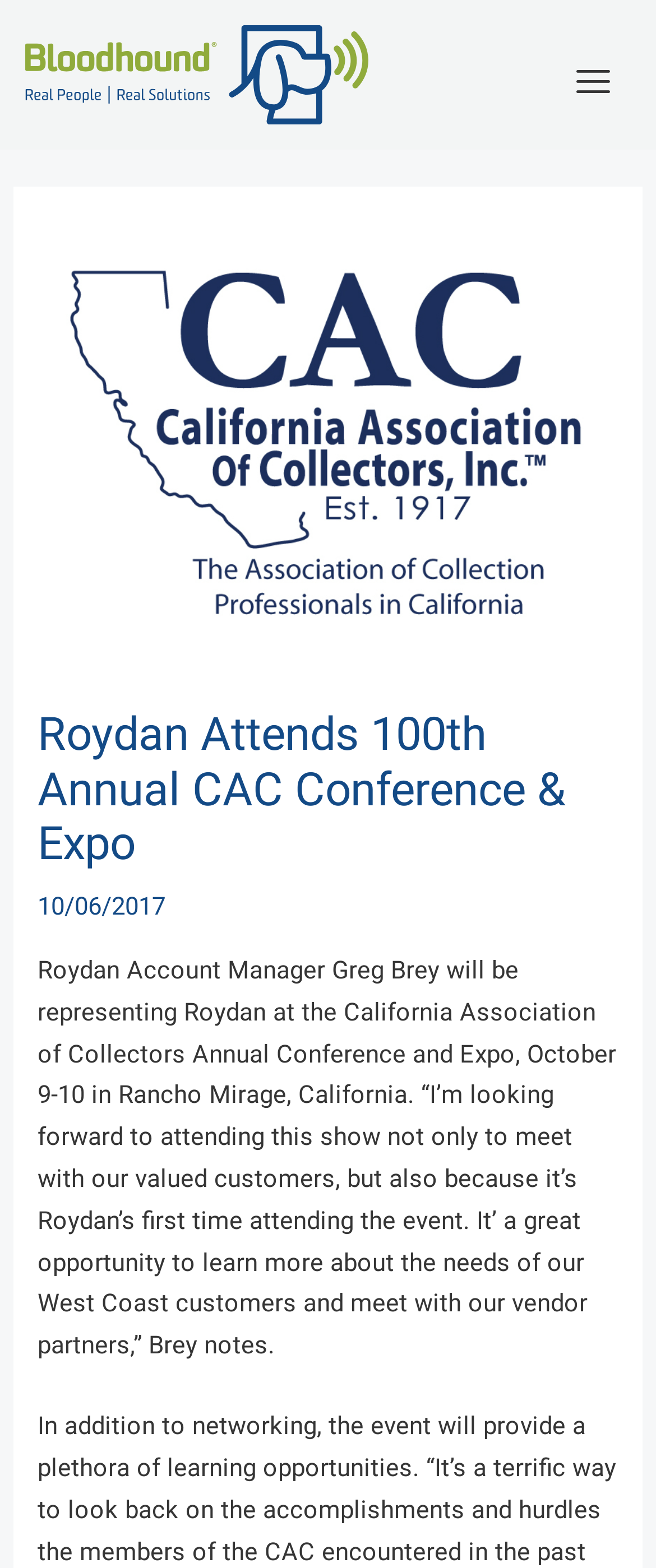Reply to the question below using a single word or brief phrase:
What is the logo image on the webpage?

logo cac